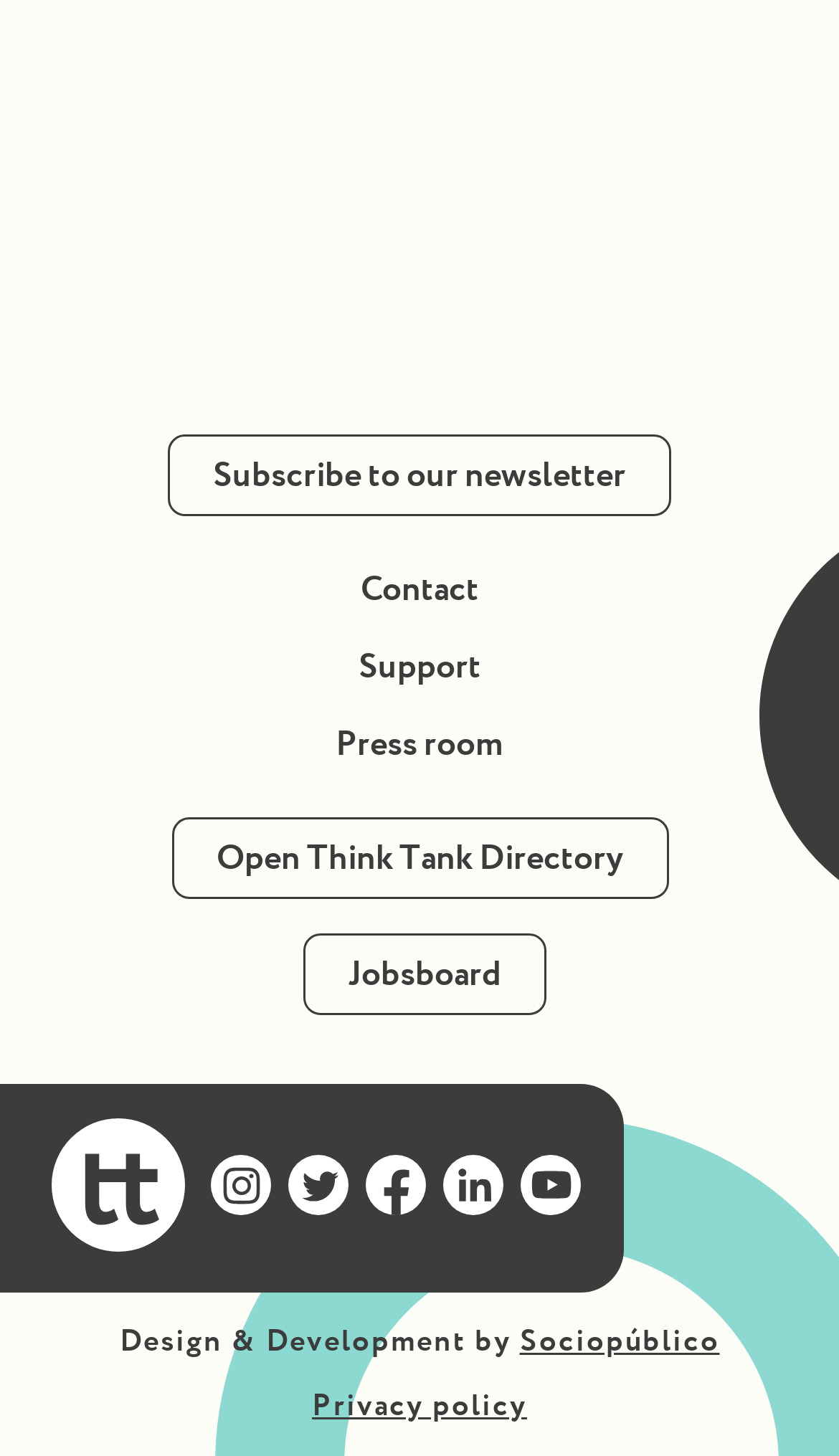Please answer the following question using a single word or phrase: 
What social media platforms are available?

Instagram, Twitter, Facebook, LinkedIn, Youtube